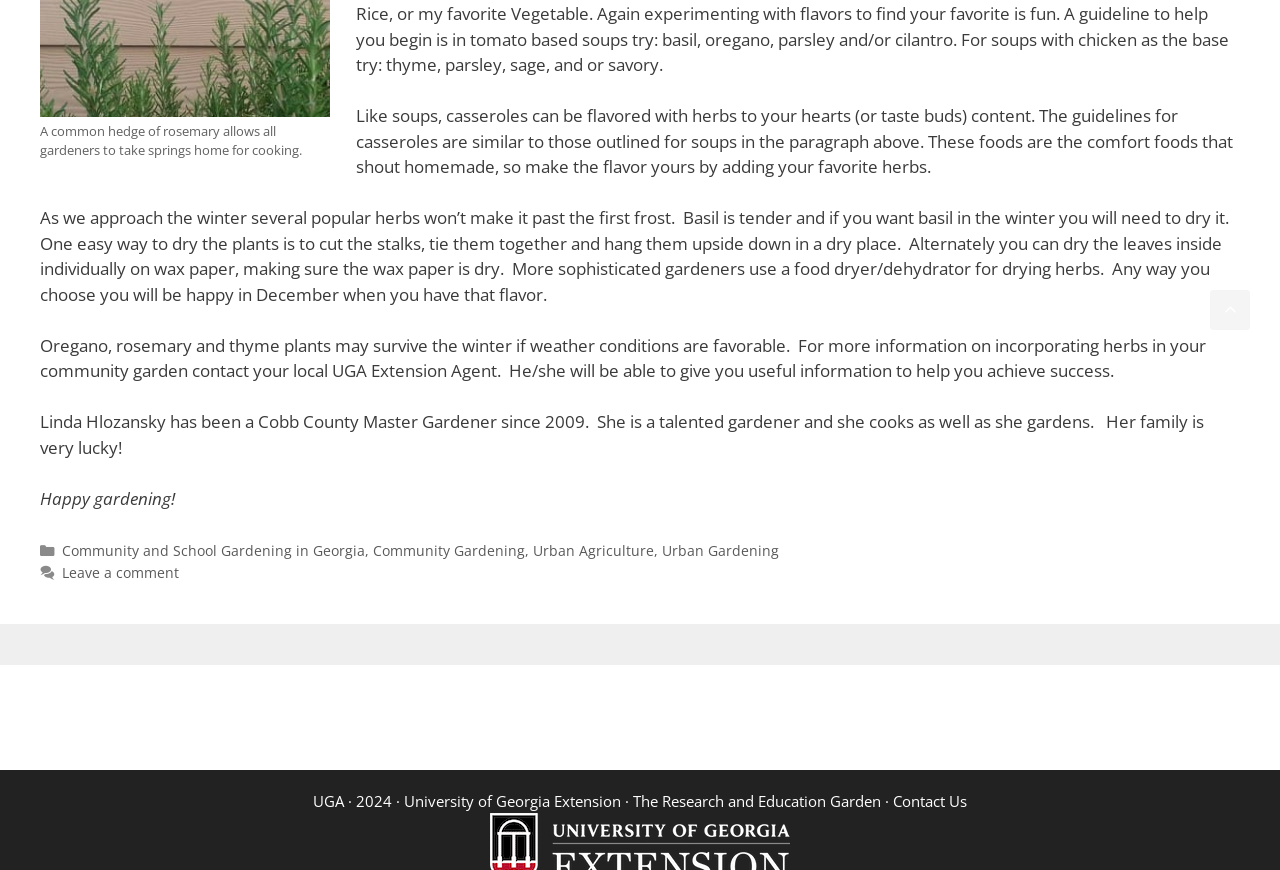Respond with a single word or phrase to the following question: Who is the author of this article?

Linda Hlozansky